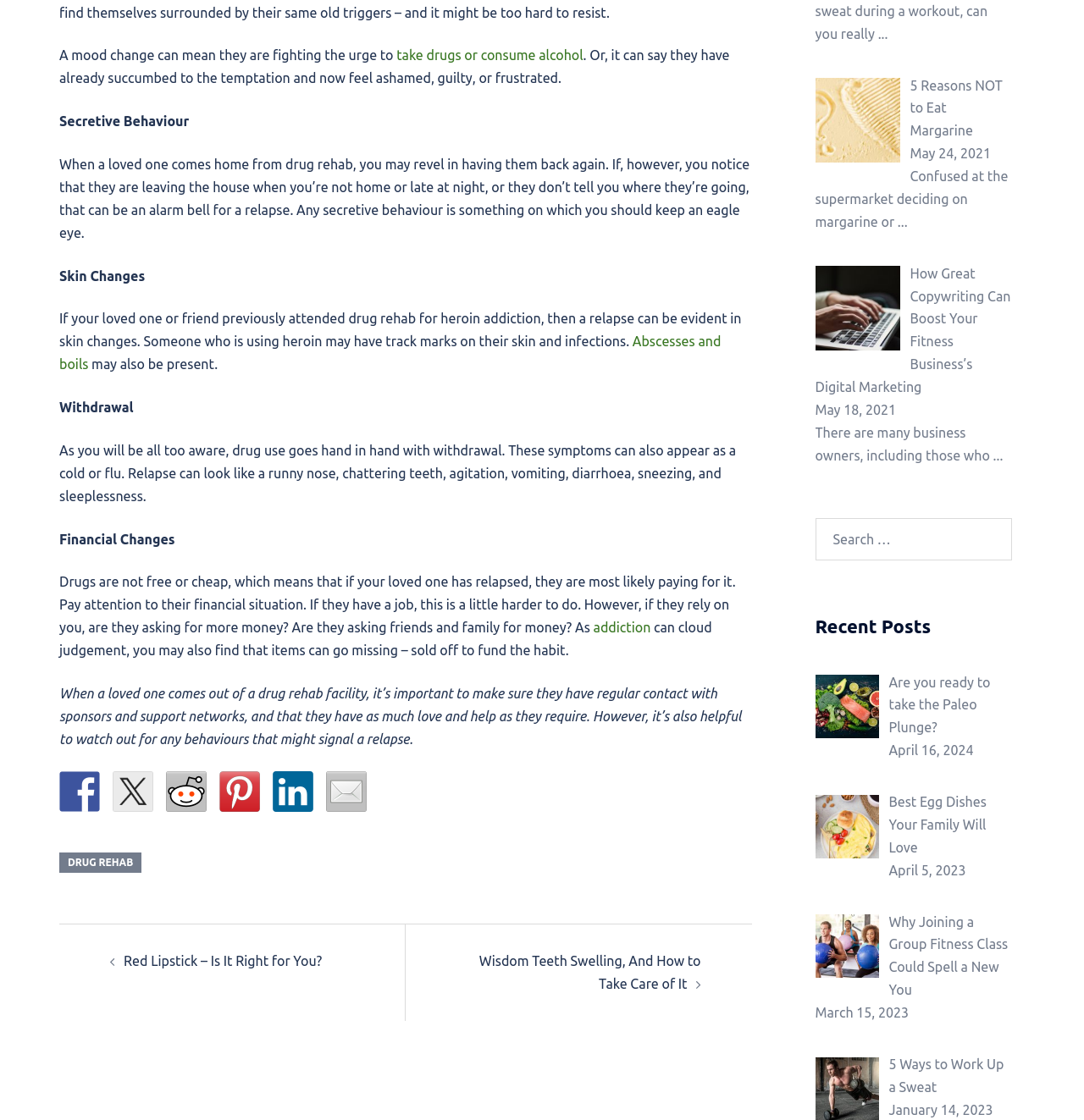Please identify the bounding box coordinates of the clickable area that will fulfill the following instruction: "Read the article about Red Lipstick". The coordinates should be in the format of four float numbers between 0 and 1, i.e., [left, top, right, bottom].

[0.114, 0.851, 0.297, 0.865]